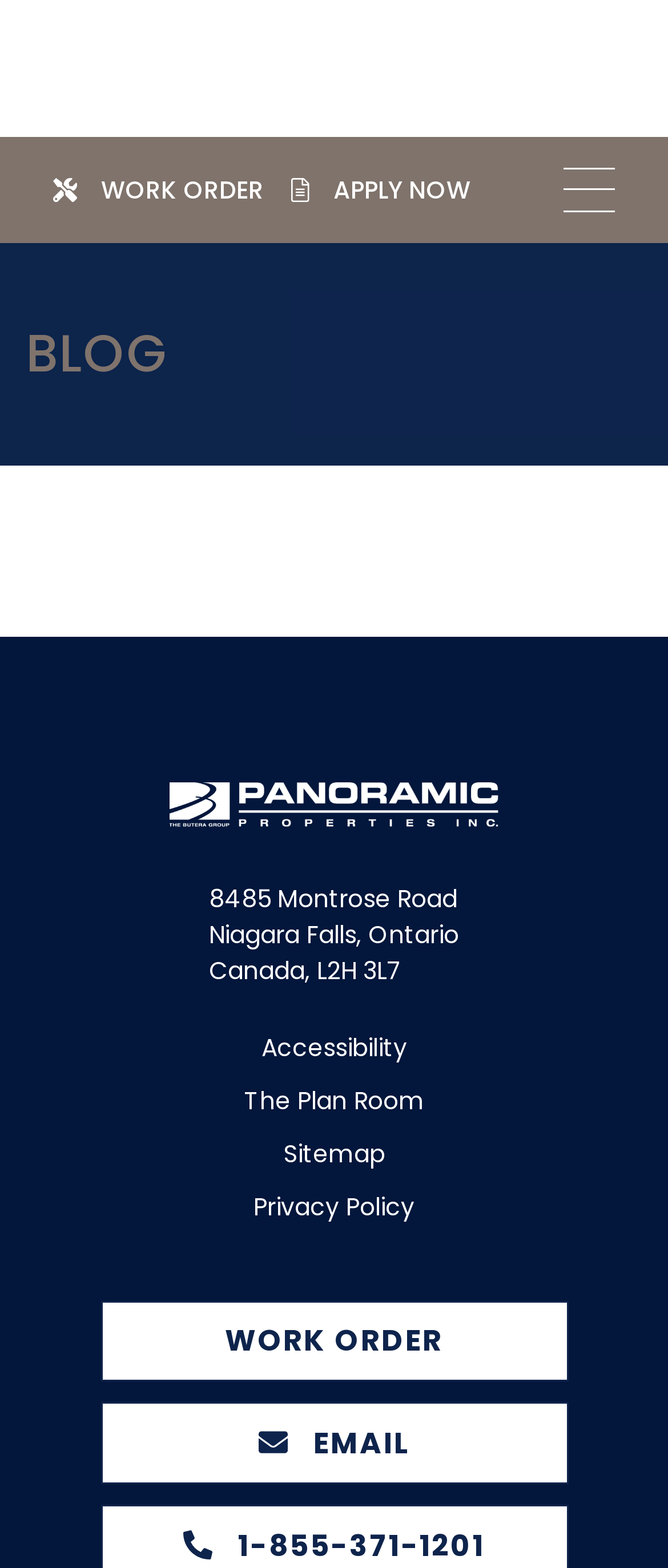Identify the bounding box coordinates for the UI element described as: "title="Company Logo"". The coordinates should be provided as four floats between 0 and 1: [left, top, right, bottom].

[0.038, 0.022, 0.962, 0.066]